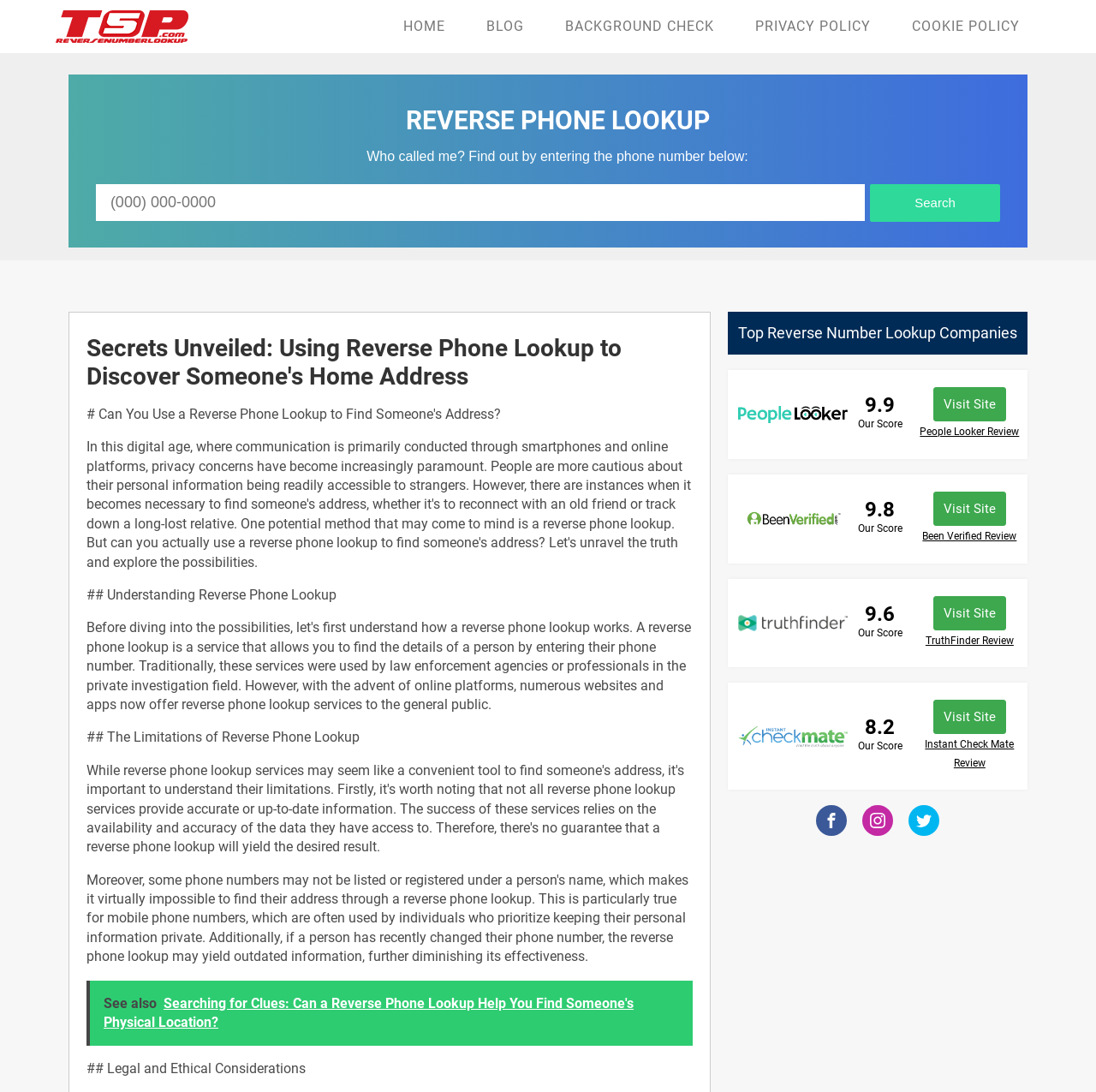Identify the coordinates of the bounding box for the element described below: "Instant Check Mate Review". Return the coordinates as four float numbers between 0 and 1: [left, top, right, bottom].

[0.832, 0.674, 0.937, 0.708]